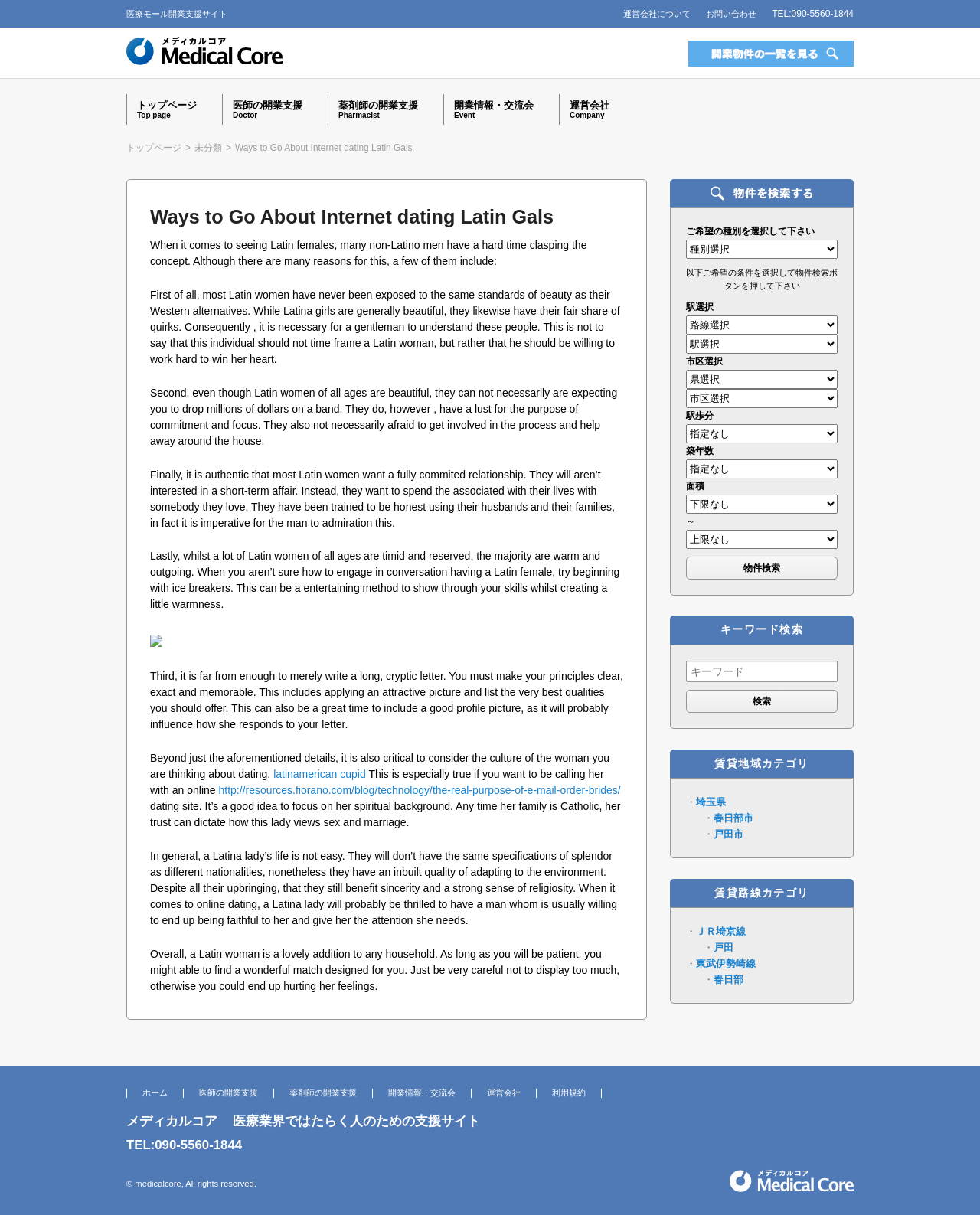Please identify the bounding box coordinates of the element's region that needs to be clicked to fulfill the following instruction: "Select an option from the '駅選択' combobox". The bounding box coordinates should consist of four float numbers between 0 and 1, i.e., [left, top, right, bottom].

[0.7, 0.259, 0.855, 0.275]